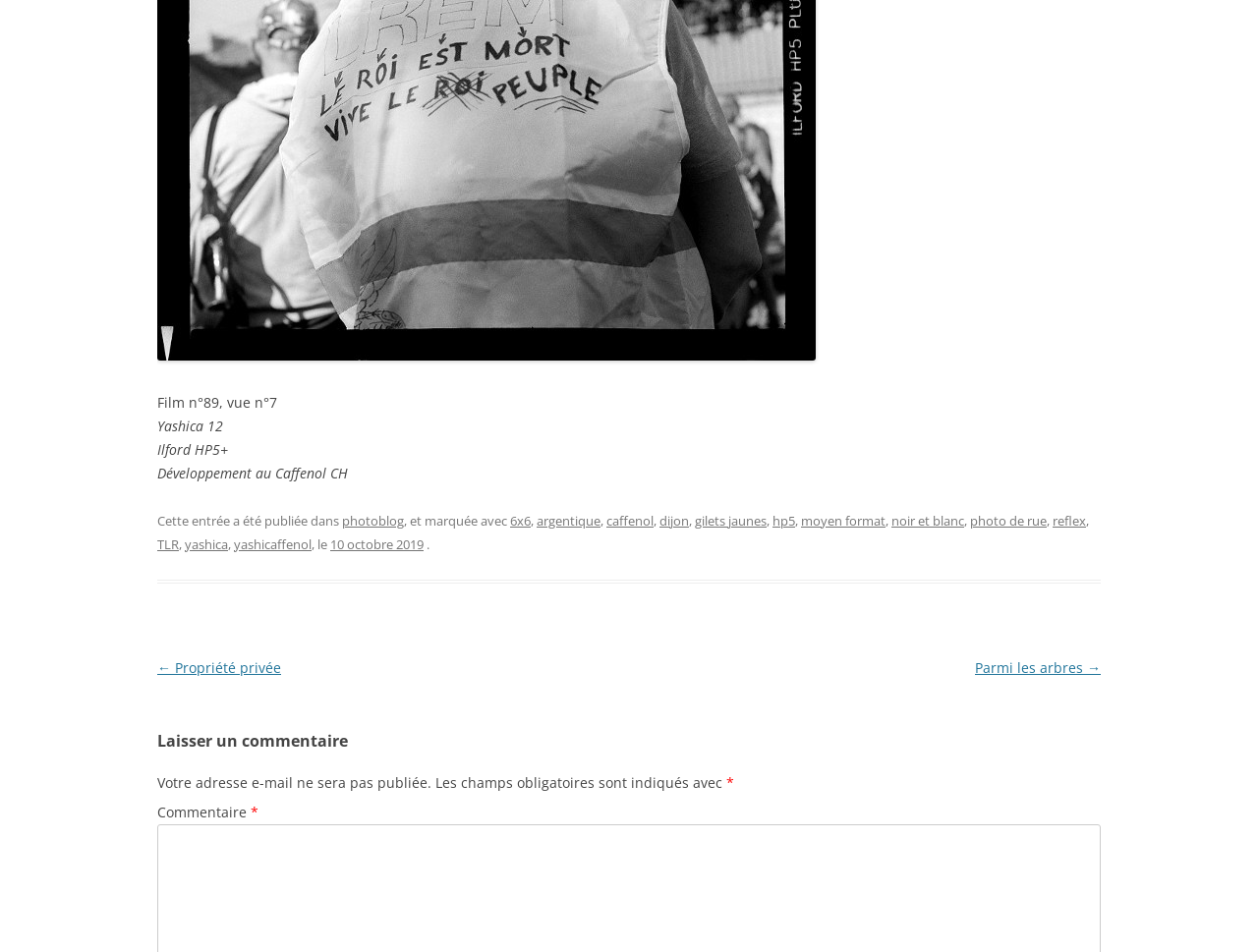Extract the bounding box of the UI element described as: "photo de rue".

[0.771, 0.537, 0.832, 0.556]